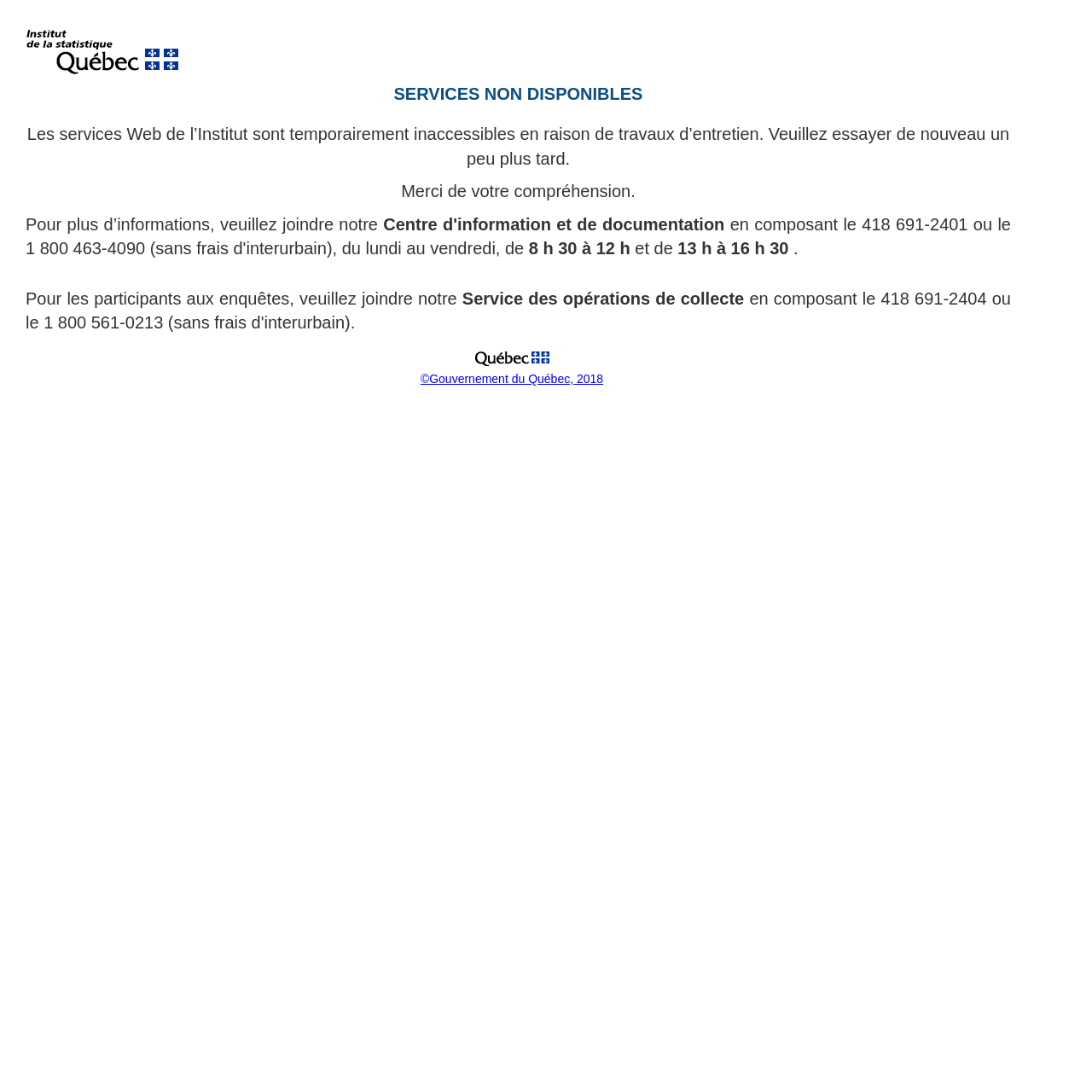Based on the image, provide a detailed response to the question:
What are the hours of operation?

The hours of operation are mentioned in the text '8 h 30 à 12 h et de 13 h à 16 h 30' which translates to '8:30 to 12:00 and 13:00 to 16:30'.